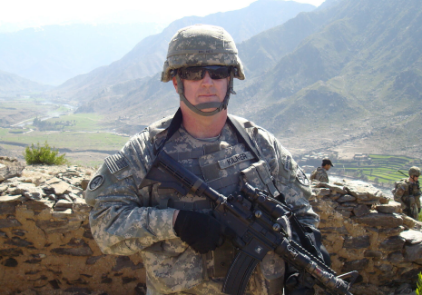Refer to the screenshot and answer the following question in detail:
What is the purpose of the soldier's sunglasses?

The caption suggests that the soldier is wearing dark sunglasses to shield his eyes from the bright sun reflecting off the terrain below, which is a reasonable inference given the rugged mountainous landscape.